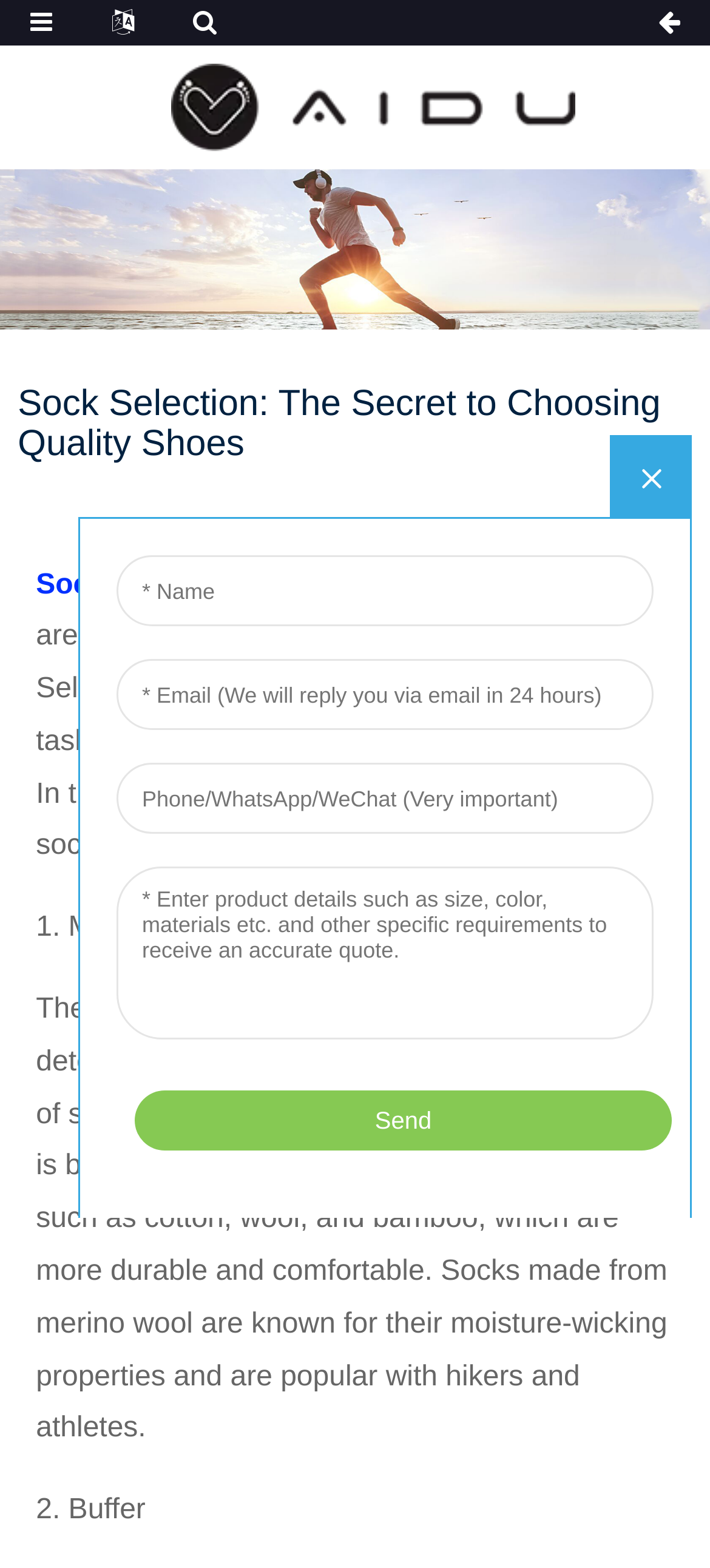What is the title or heading displayed on the webpage?

Sock Selection: The Secret to Choosing Quality Shoes